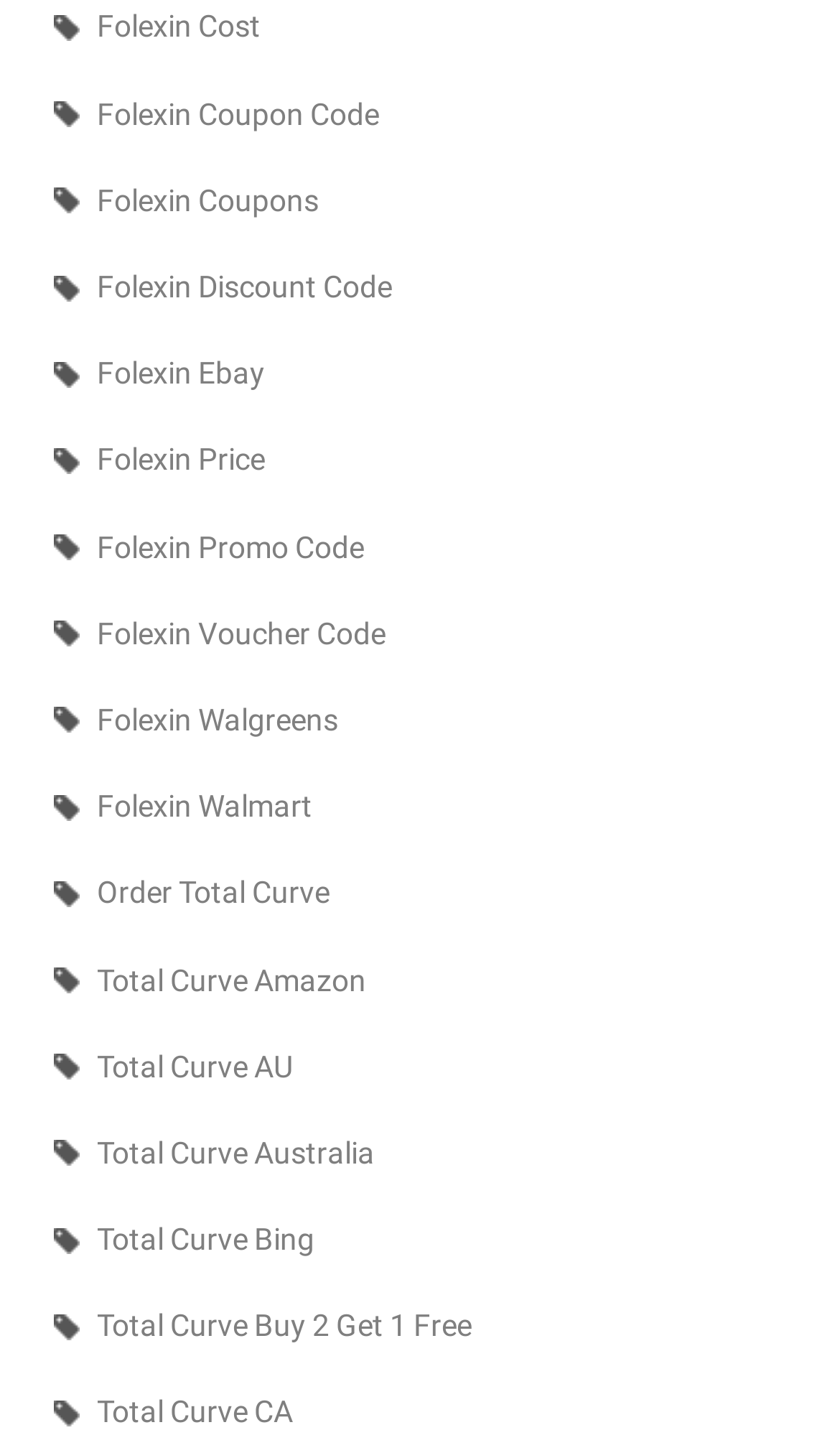Locate the bounding box coordinates of the element that should be clicked to fulfill the instruction: "Get Folexin Coupon Code".

[0.064, 0.06, 0.936, 0.098]